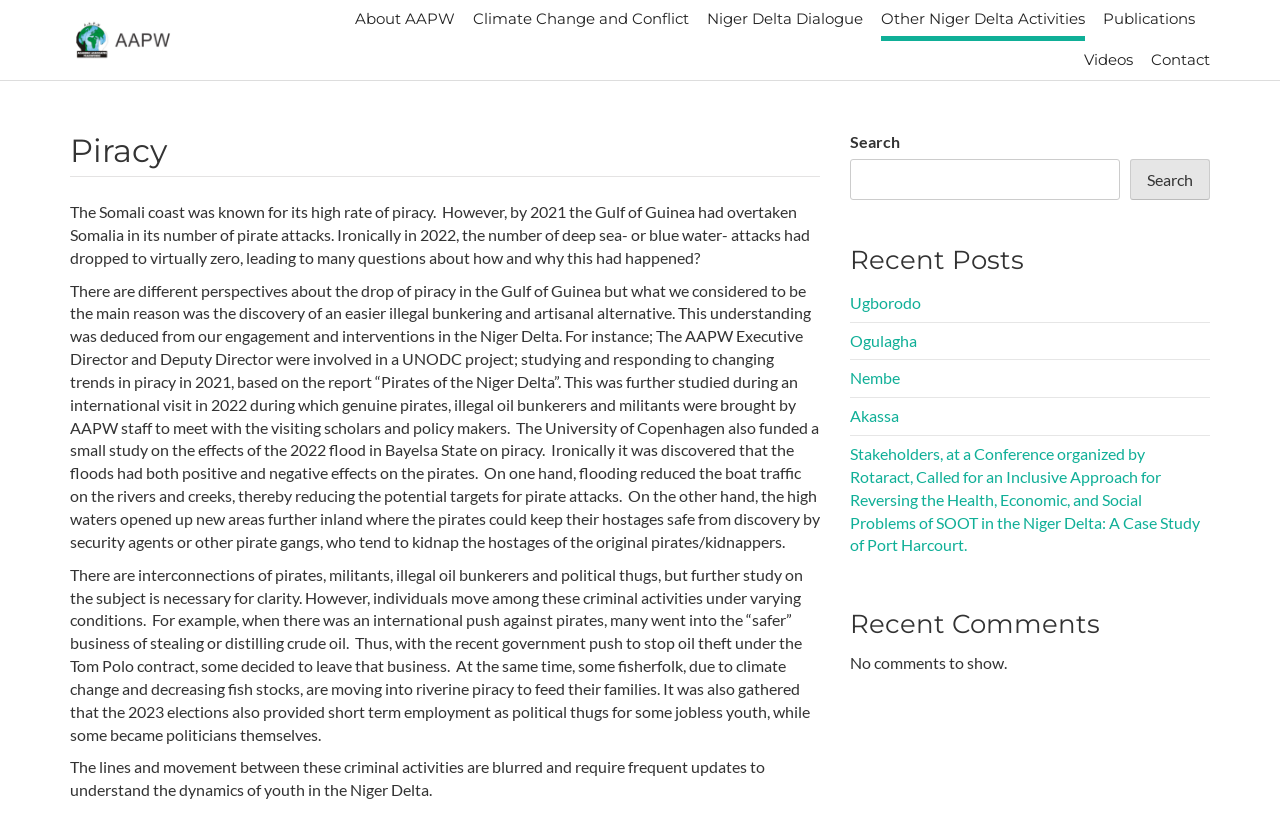Highlight the bounding box coordinates of the region I should click on to meet the following instruction: "View the Videos page".

[0.847, 0.052, 0.885, 0.095]